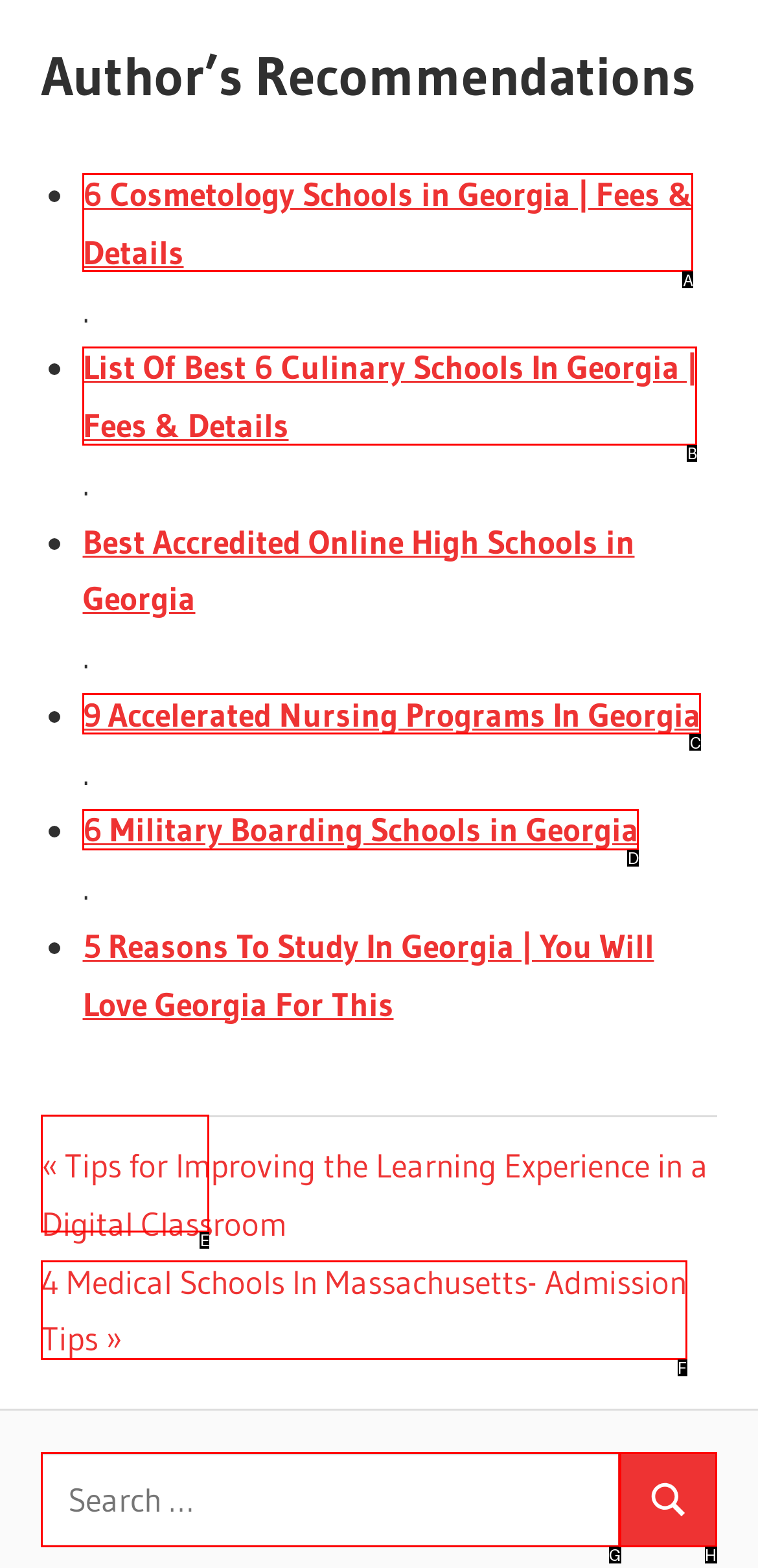To execute the task: Click on 'Next Post: 4 Medical Schools In Massachusetts- Admission Tips»', which one of the highlighted HTML elements should be clicked? Answer with the option's letter from the choices provided.

F